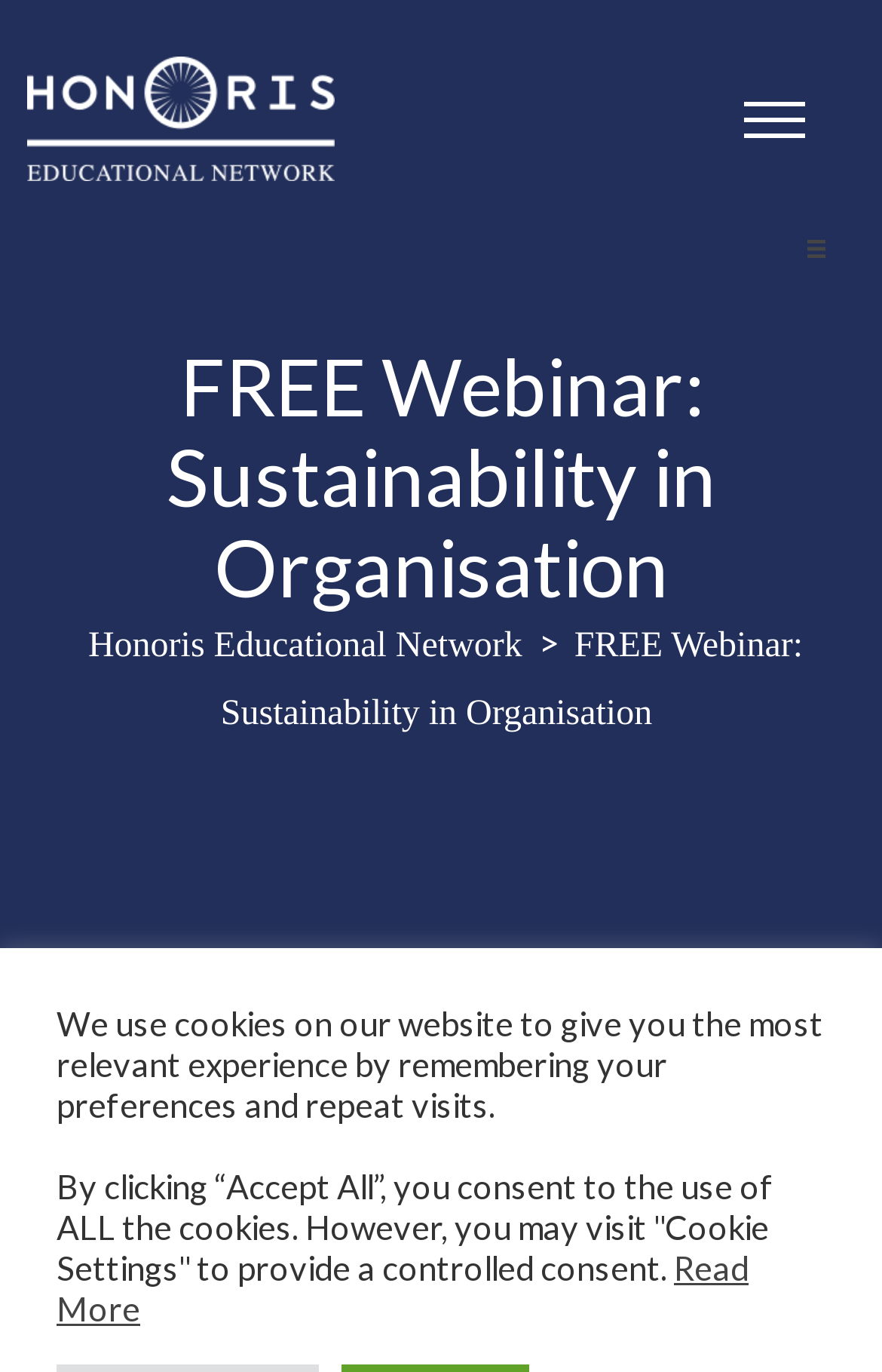Identify the bounding box for the UI element specified in this description: "Honoris Educational Network". The coordinates must be four float numbers between 0 and 1, formatted as [left, top, right, bottom].

[0.095, 0.457, 0.597, 0.485]